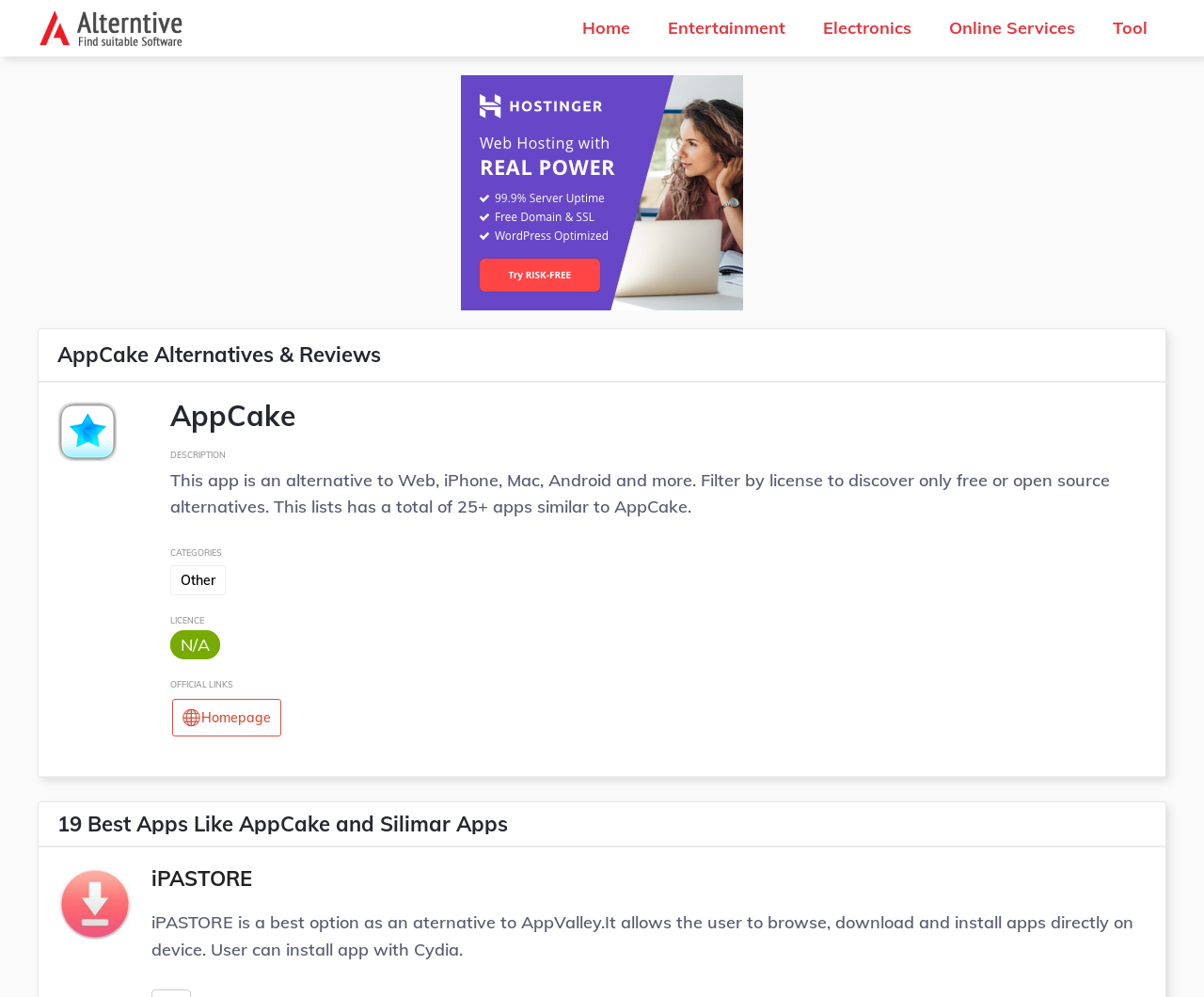How many categories are listed for AppCake?
Please ensure your answer to the question is detailed and covers all necessary aspects.

The webpage lists one category for AppCake, which is 'Other', mentioned in the text 'CATEGORIES' and the link 'Other'.